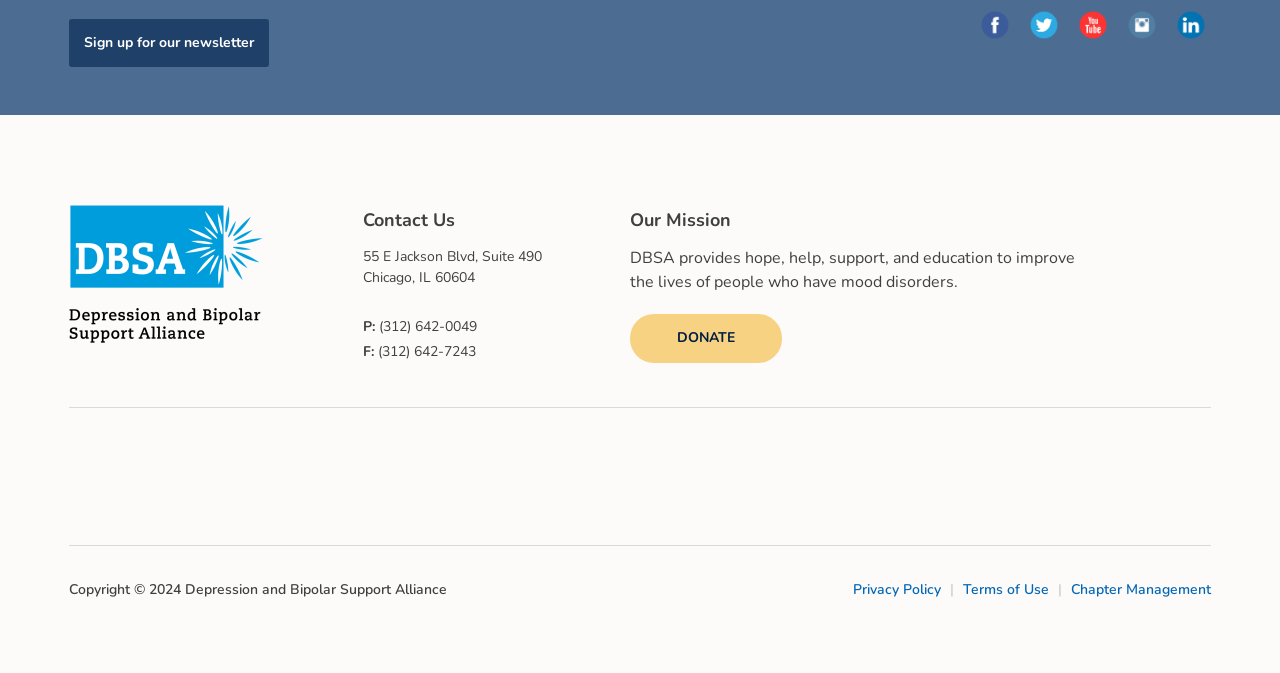Please locate the clickable area by providing the bounding box coordinates to follow this instruction: "Visit Facebook page".

[0.762, 0.008, 0.793, 0.067]